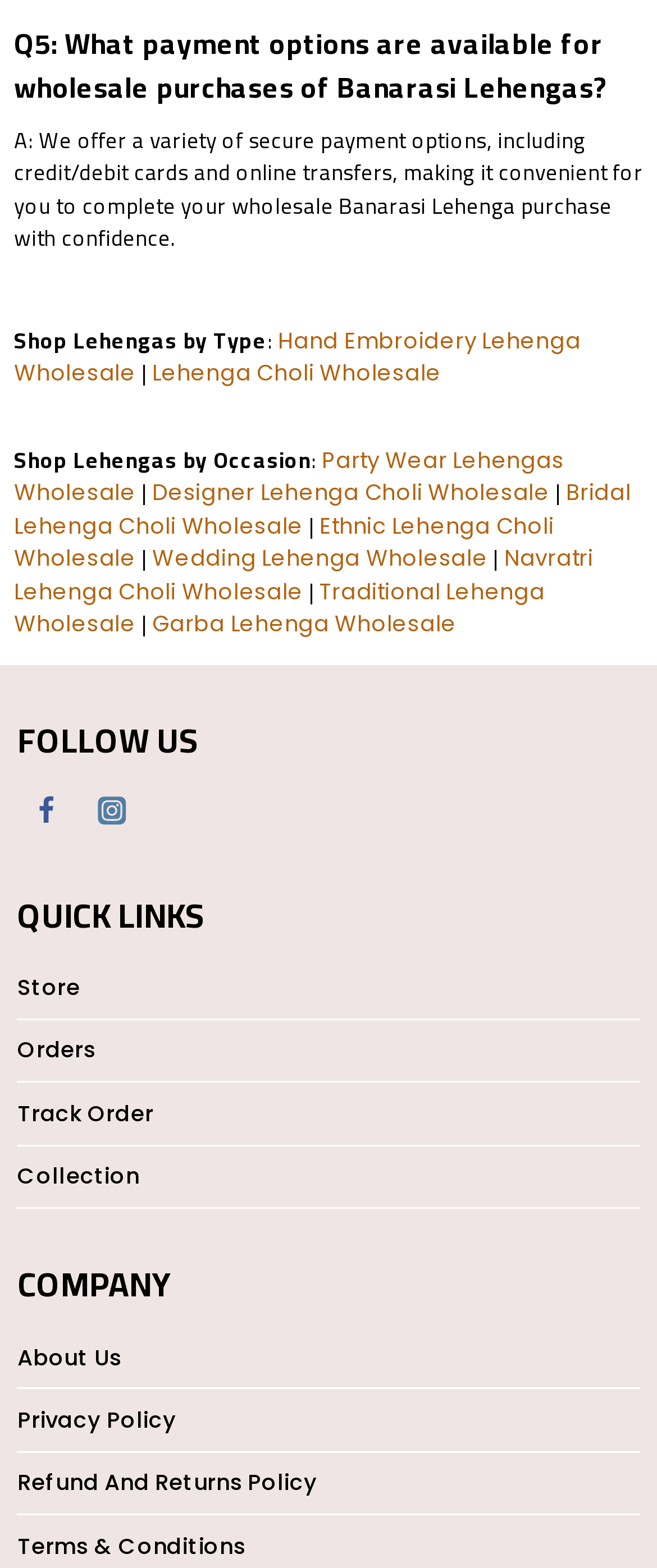Please find the bounding box coordinates of the element that needs to be clicked to perform the following instruction: "Follow on Facebook". The bounding box coordinates should be four float numbers between 0 and 1, represented as [left, top, right, bottom].

[0.027, 0.499, 0.113, 0.535]